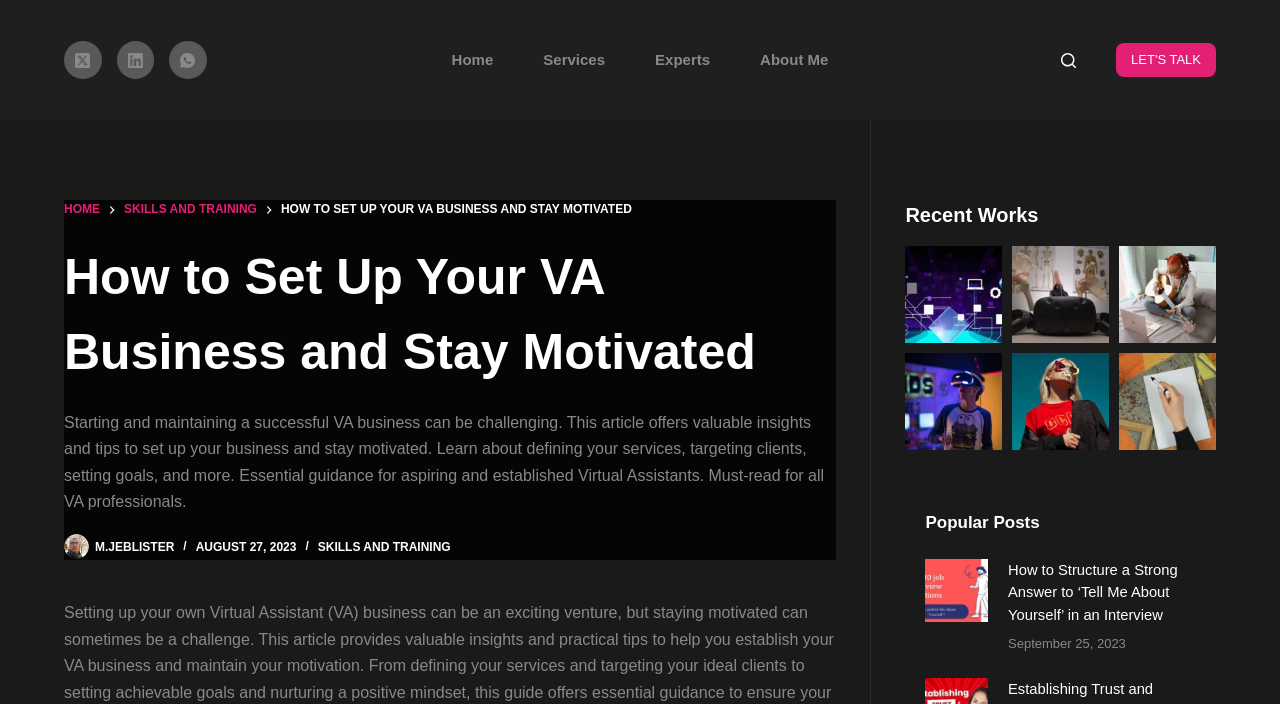Given the content of the image, can you provide a detailed answer to the question?
What is the title of the first popular post?

The first popular post is an article titled 'Tell Me About Yourself', which has an image next to it and a link to the full article.